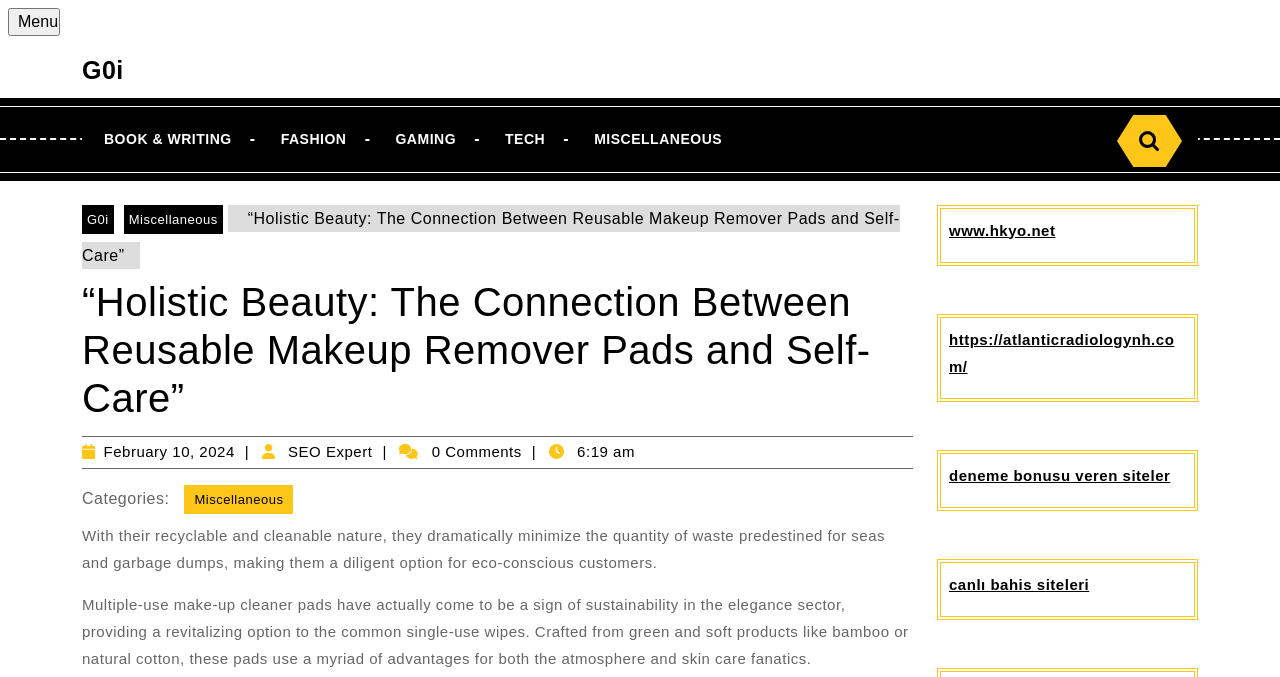What is the benefit of reusable makeup remover pads?
Provide an in-depth and detailed explanation in response to the question.

According to the article, reusable makeup remover pads 'dramatically minimize the quantity of waste predestined for seas and garbage dumps', making them a diligent option for eco-conscious customers. This suggests that one of the benefits of reusable makeup remover pads is that they minimize waste.